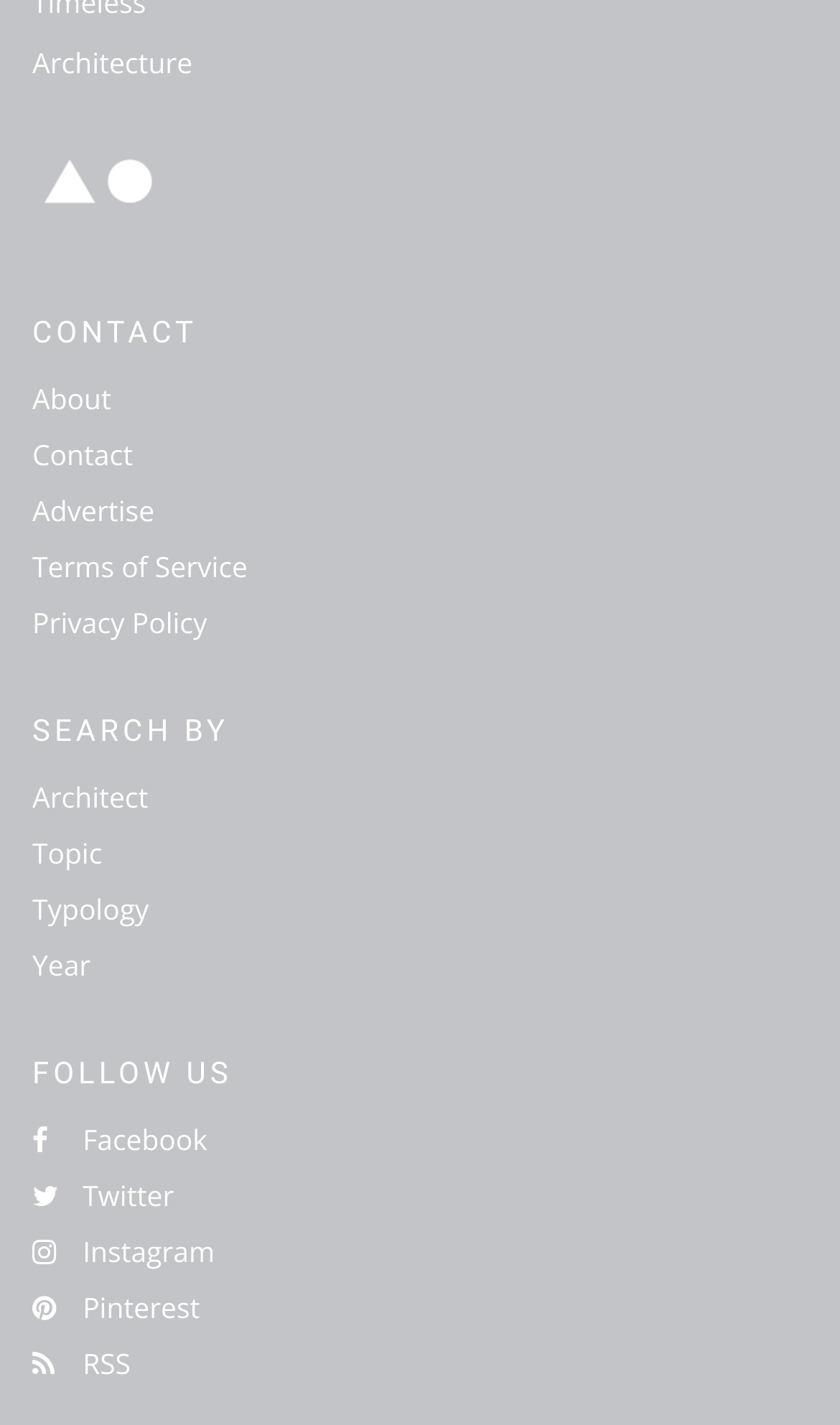Determine the bounding box for the UI element as described: "Home". The coordinates should be represented as four float numbers between 0 and 1, formatted as [left, top, right, bottom].

None